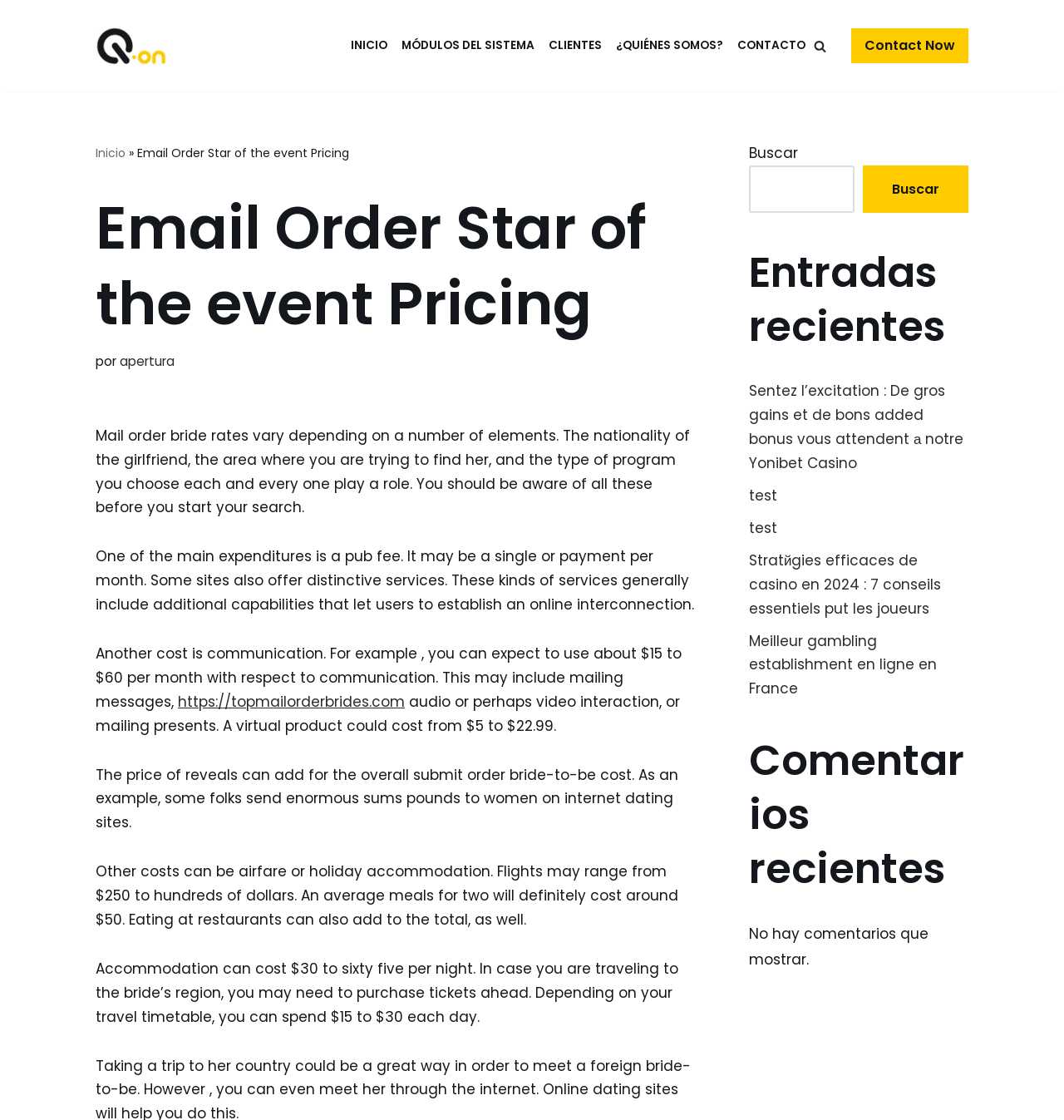Observe the image and answer the following question in detail: What is the purpose of the 'Buscar' button?

The 'Buscar' button is located next to a search box, suggesting that its purpose is to initiate a search query. This is further supported by the presence of a search icon next to the button.